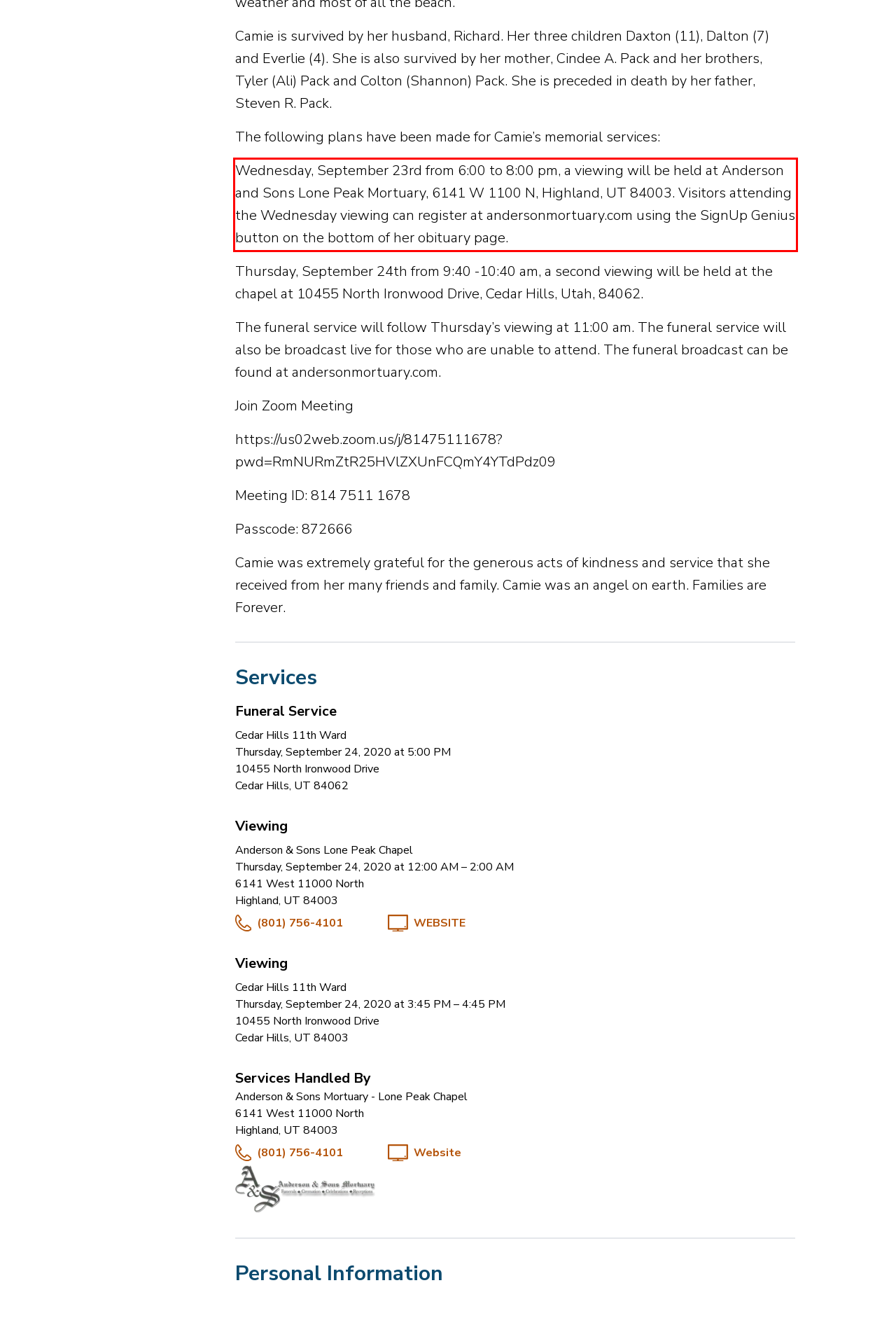From the given screenshot of a webpage, identify the red bounding box and extract the text content within it.

Wednesday, September 23rd from 6:00 to 8:00 pm, a viewing will be held at Anderson and Sons Lone Peak Mortuary, 6141 W 1100 N, Highland, UT 84003. Visitors attending the Wednesday viewing can register at andersonmortuary.com using the SignUp Genius button on the bottom of her obituary page.